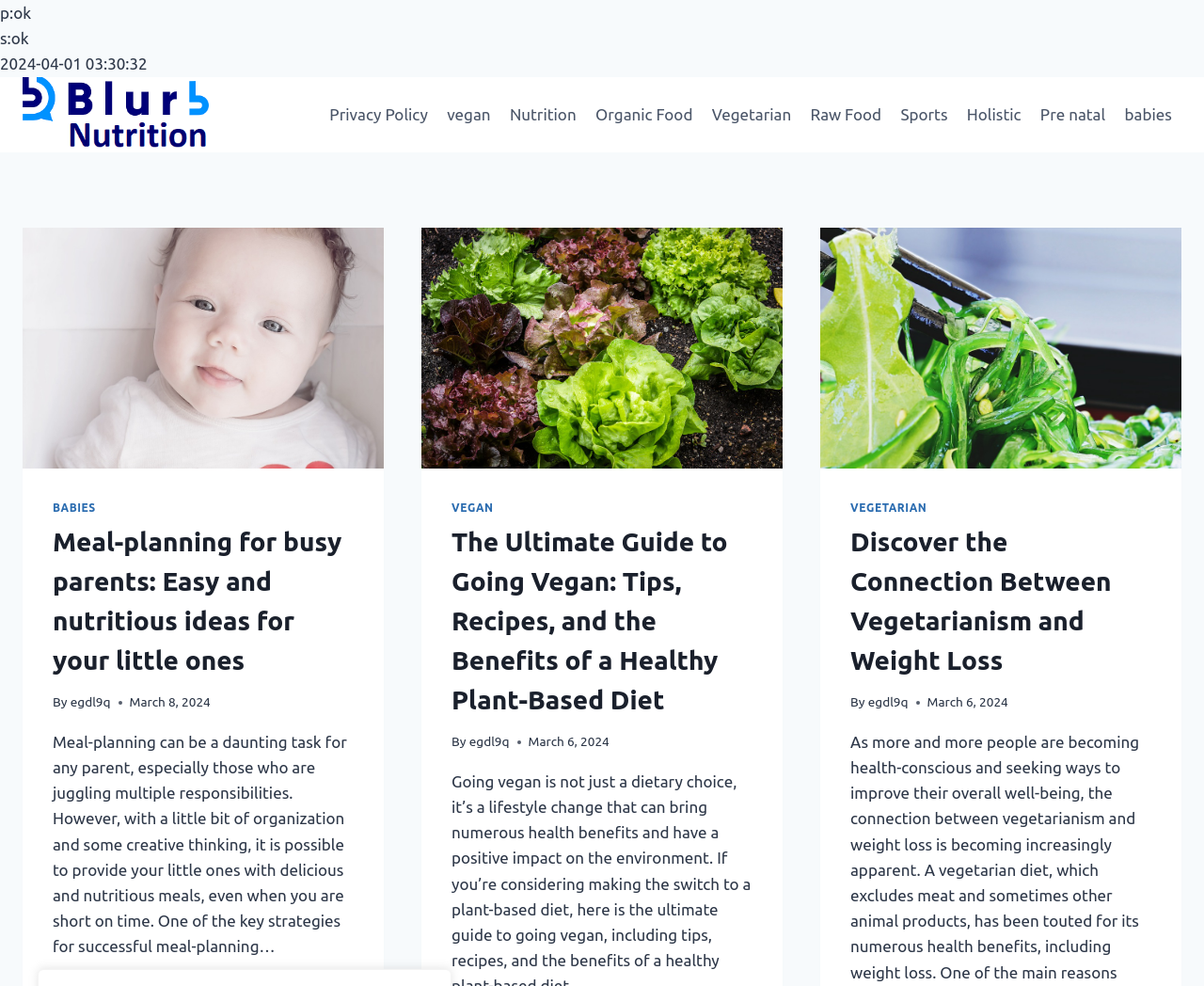Locate the bounding box coordinates of the clickable region necessary to complete the following instruction: "Click on the 'Meal-planning for busy parents' article". Provide the coordinates in the format of four float numbers between 0 and 1, i.e., [left, top, right, bottom].

[0.019, 0.23, 0.319, 0.475]